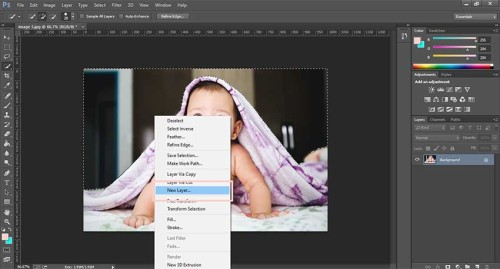What is the user selecting options for?
Can you provide an in-depth and detailed response to the question?

The contextual menu appears, indicating the user is selecting options related to adding a new layer, which is an essential part of the editing process, allowing the user to manipulate the image, including creating layers for background modifications.